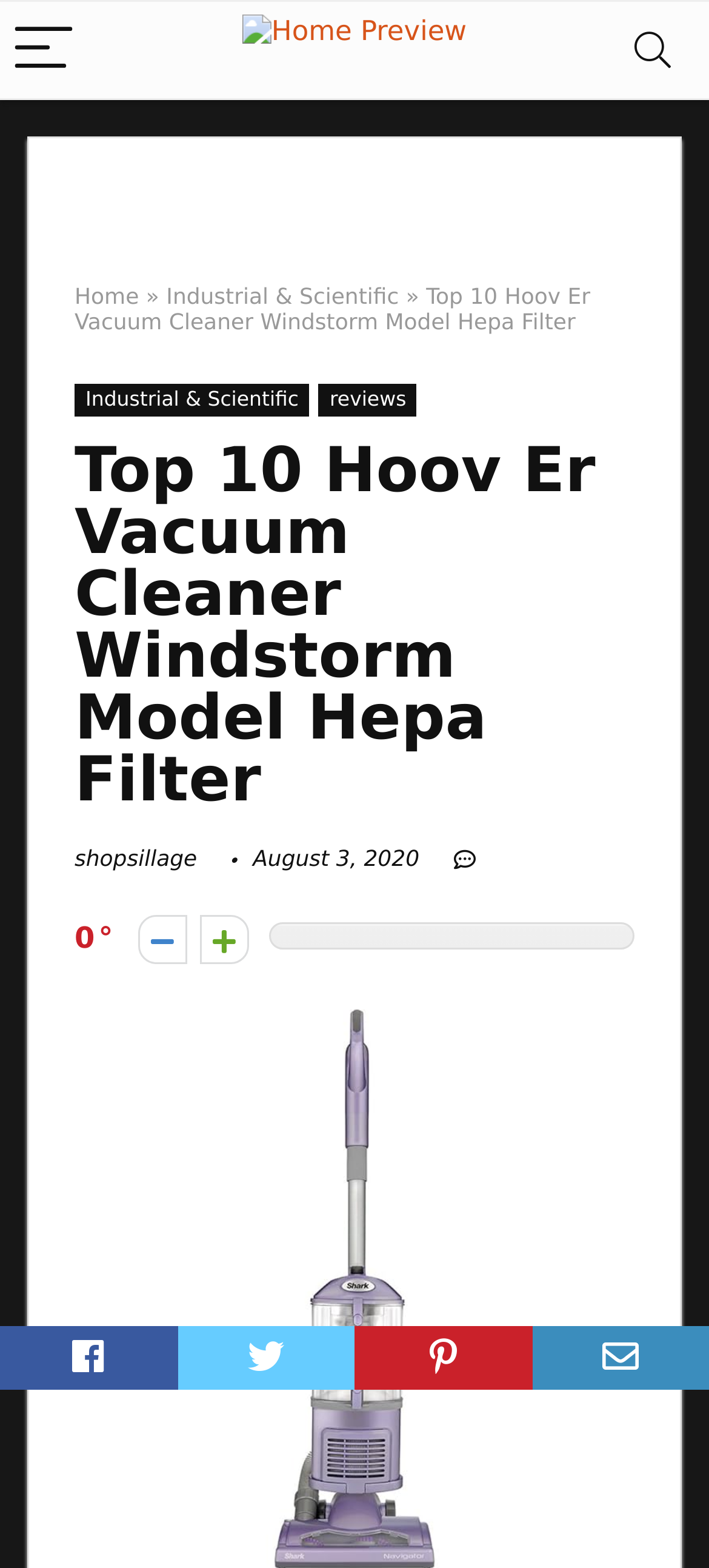Respond to the question below with a single word or phrase:
What is the name of the product being reviewed?

Hoov Er Vacuum Cleaner